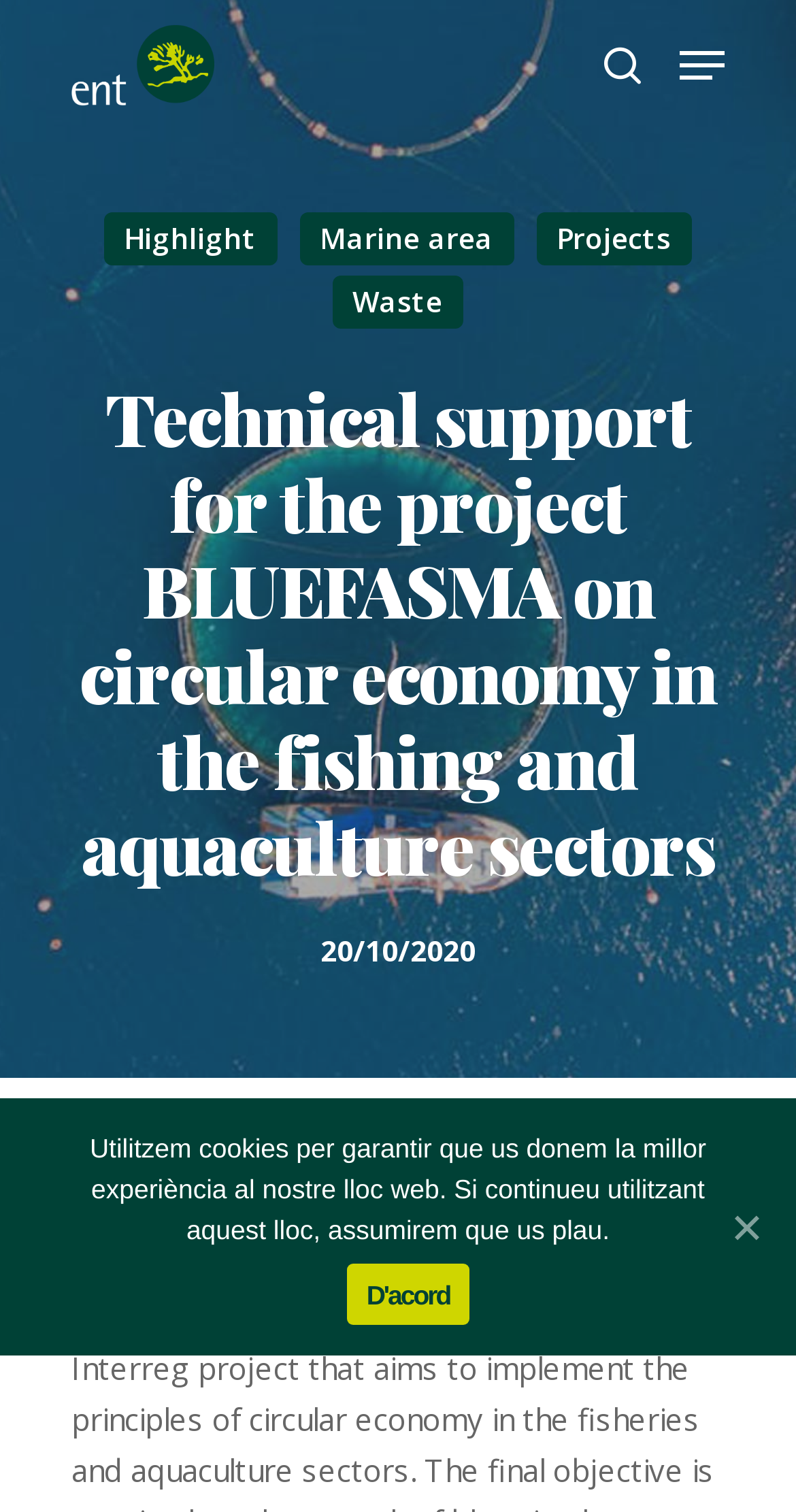Identify the bounding box coordinates of the region that should be clicked to execute the following instruction: "go to ENT website".

[0.09, 0.016, 0.271, 0.07]